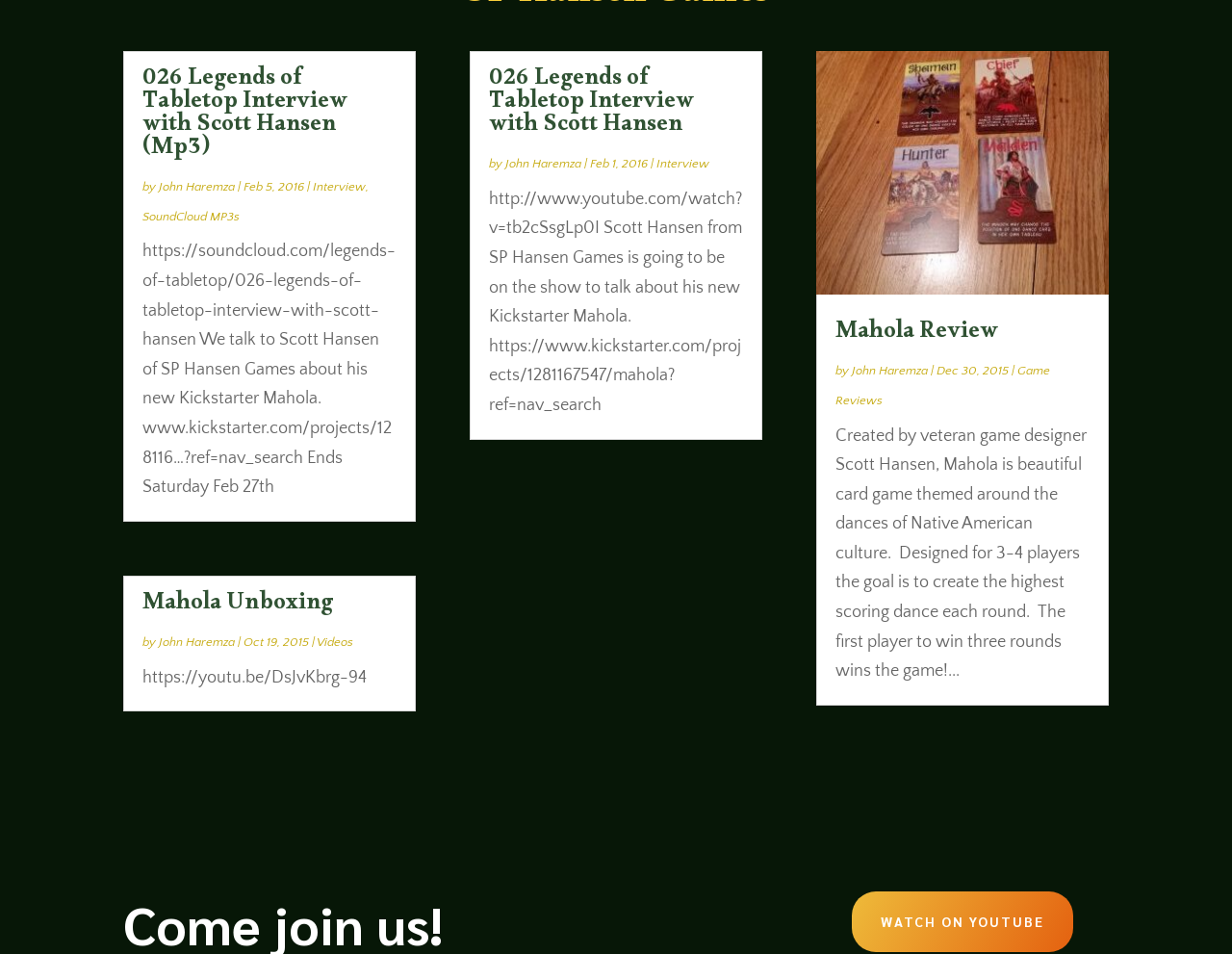Using the format (top-left x, top-left y, bottom-right x, bottom-right y), provide the bounding box coordinates for the described UI element. All values should be floating point numbers between 0 and 1: Watch on Youtube

[0.691, 0.934, 0.871, 0.998]